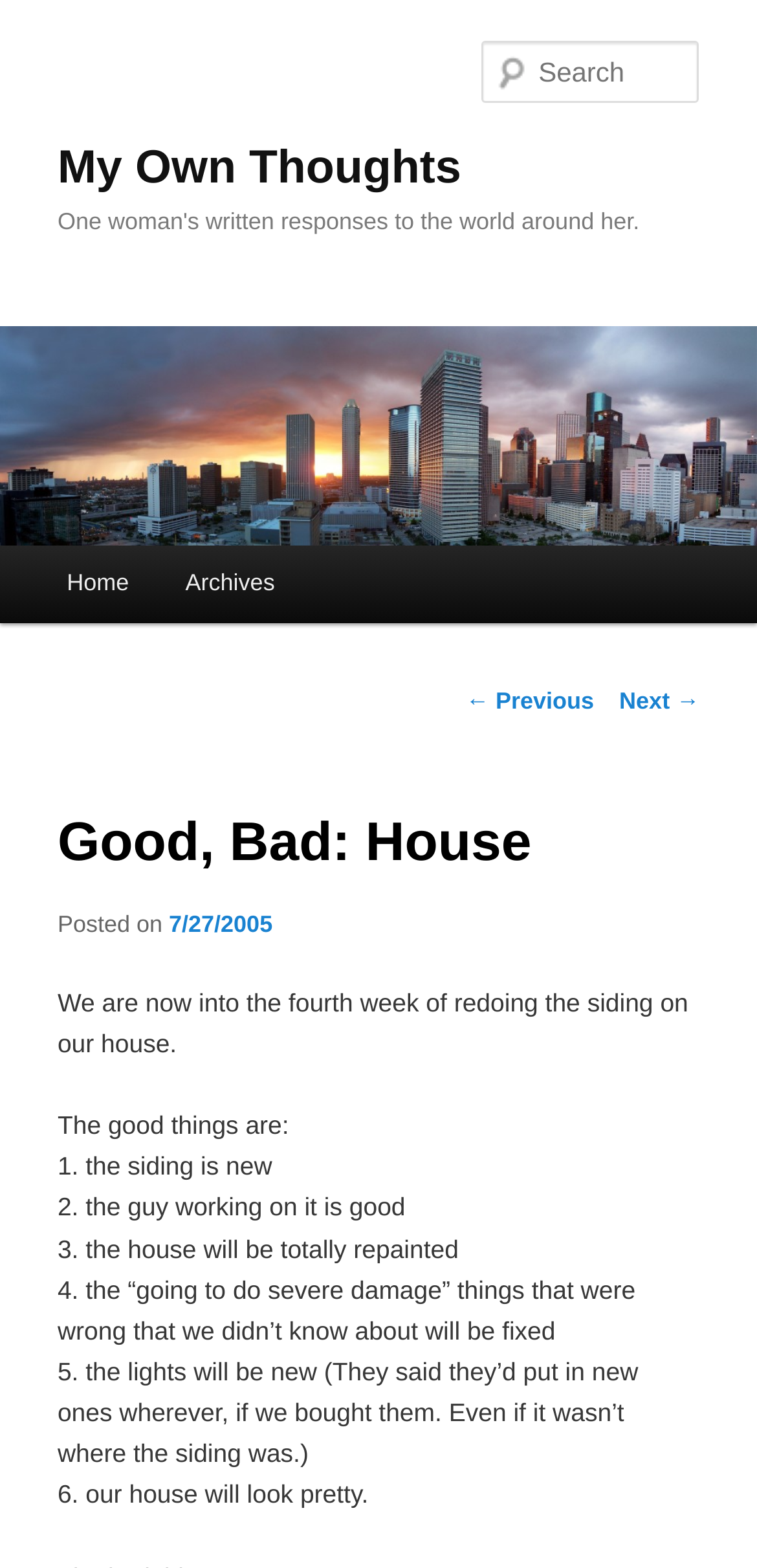Utilize the information from the image to answer the question in detail:
What is the date of the post?

I found the date of the post by looking at the text 'Posted on' followed by a link with the date '7/27/2005'.